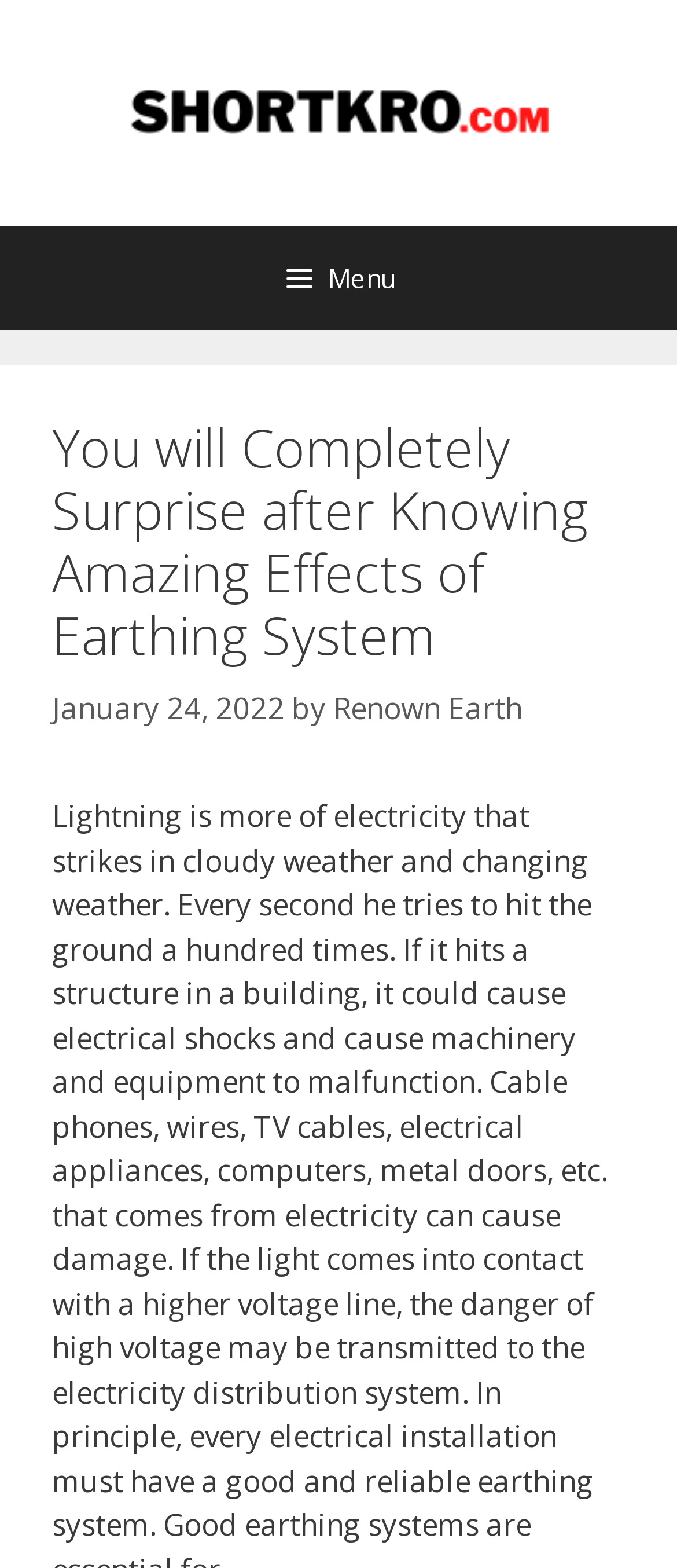Offer a detailed explanation of the webpage layout and contents.

The webpage appears to be a blog post or article about the effects of earthing systems. At the top of the page, there is a banner that spans the entire width, containing a link to the website "shortkro" and an image with the same name. Below the banner, there is a navigation menu labeled "Primary" that takes up the full width of the page.

The main content of the page is a header section that occupies most of the page's width. It contains a heading that reads "You will Completely Surprise after Knowing Amazing Effects of Earthing System", which is the title of the article. Below the heading, there is a timestamp indicating that the article was published on January 24, 2022, followed by the author's name, "Renown Earth", which is a clickable link.

The webpage also has a meta description that mentions the company being a manufacturer and supplier of chemical earthing electrodes, specifically GI earthing electrodes and pure copper electrodes. However, this information is not directly visible on the webpage, but rather provides context about the company's products.